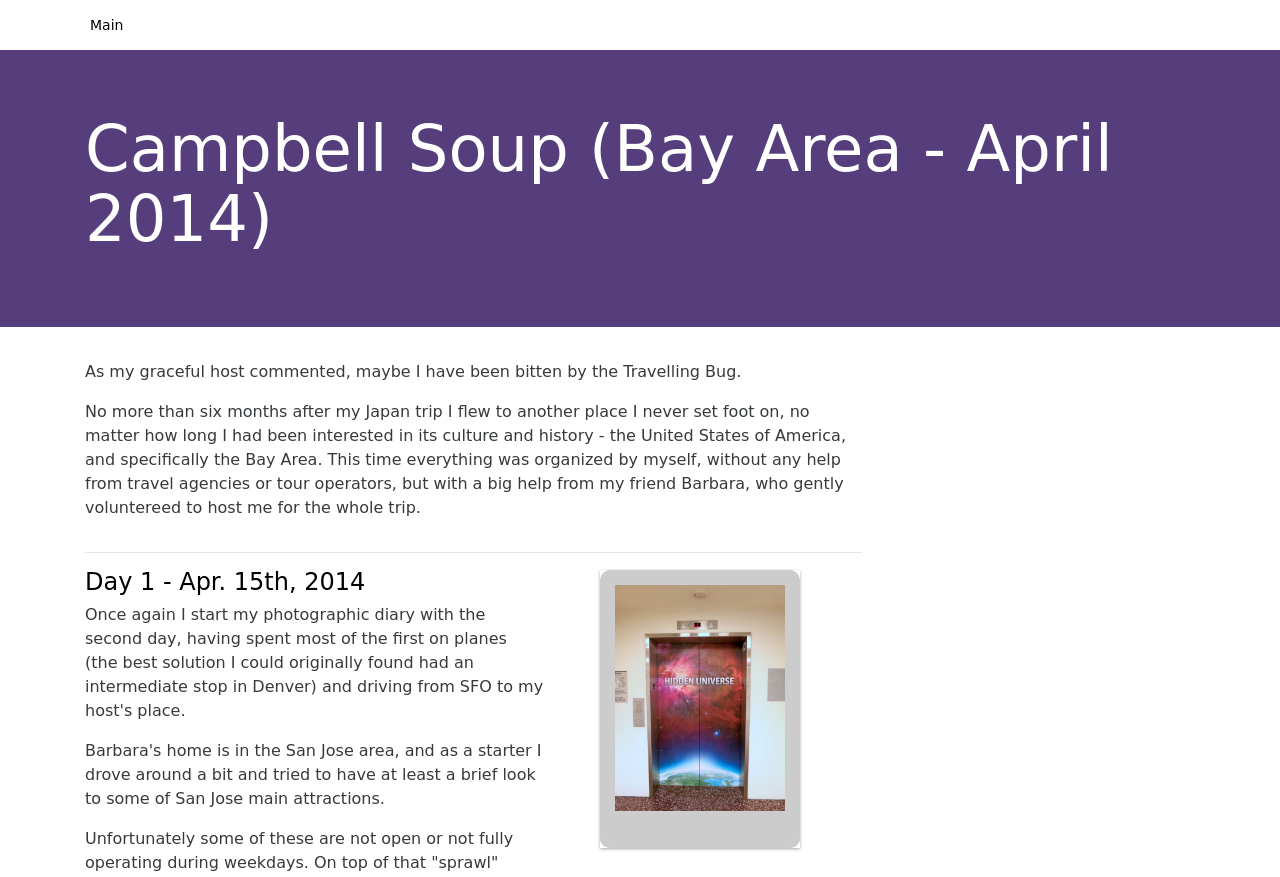Identify the first-level heading on the webpage and generate its text content.

Campbell Soup (Bay Area - April 2014)